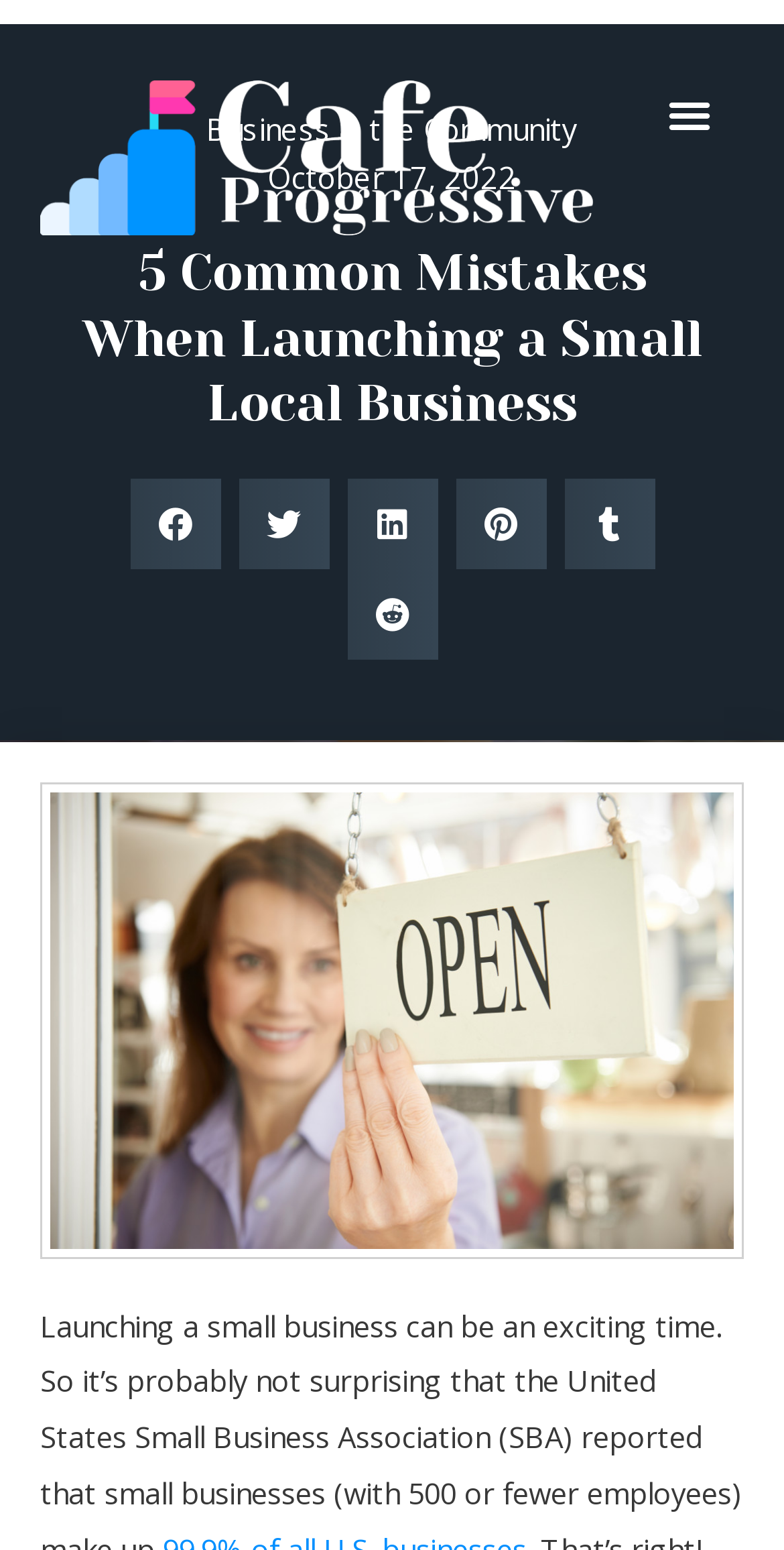How many social media share buttons are there?
Please respond to the question with a detailed and thorough explanation.

I counted the number of social media share buttons by looking at the buttons with 'Share on' text, and I found 6 buttons: facebook, twitter, linkedin, pinterest, tumblr, and reddit.